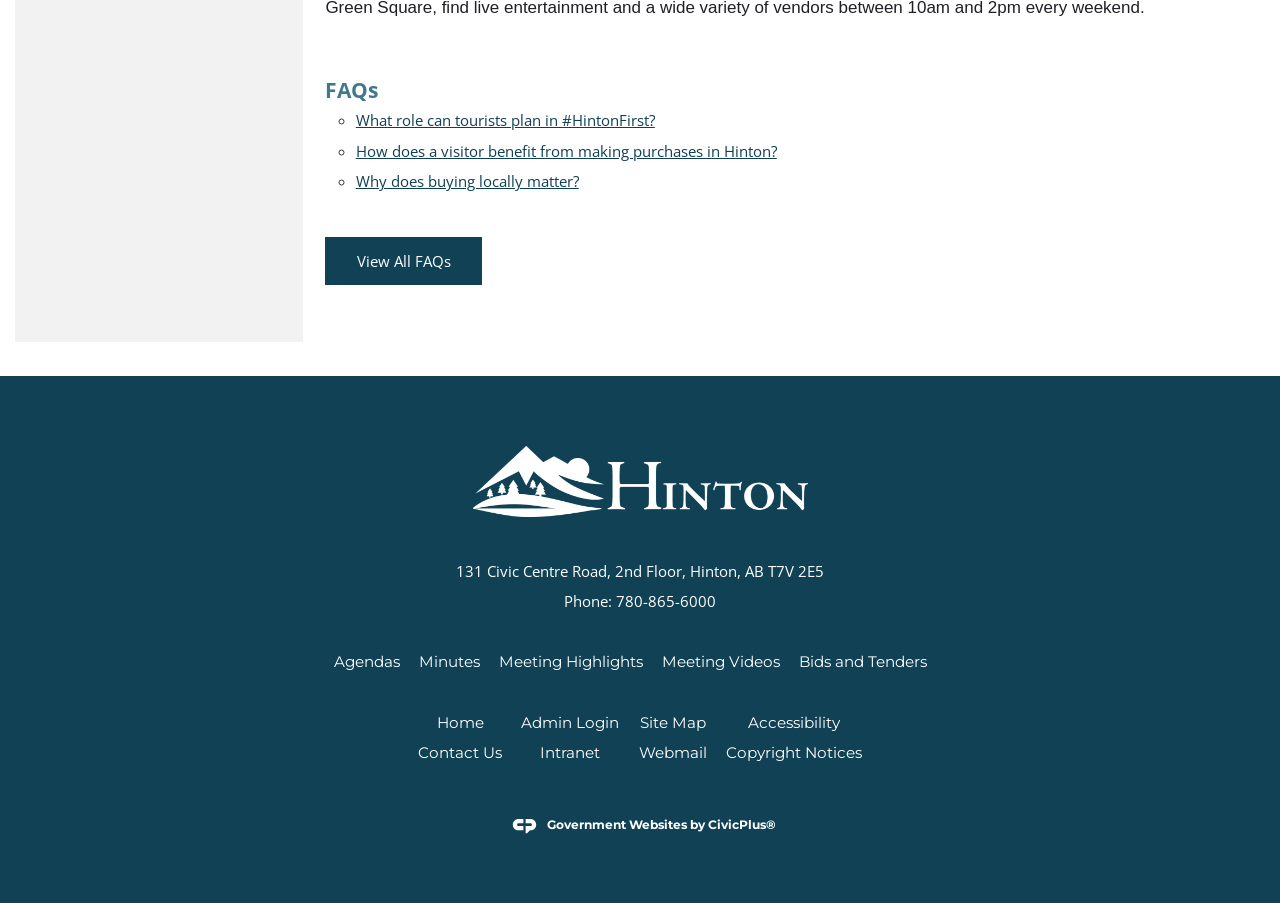Identify the bounding box coordinates of the part that should be clicked to carry out this instruction: "Click on the 'CONTACT' link".

None